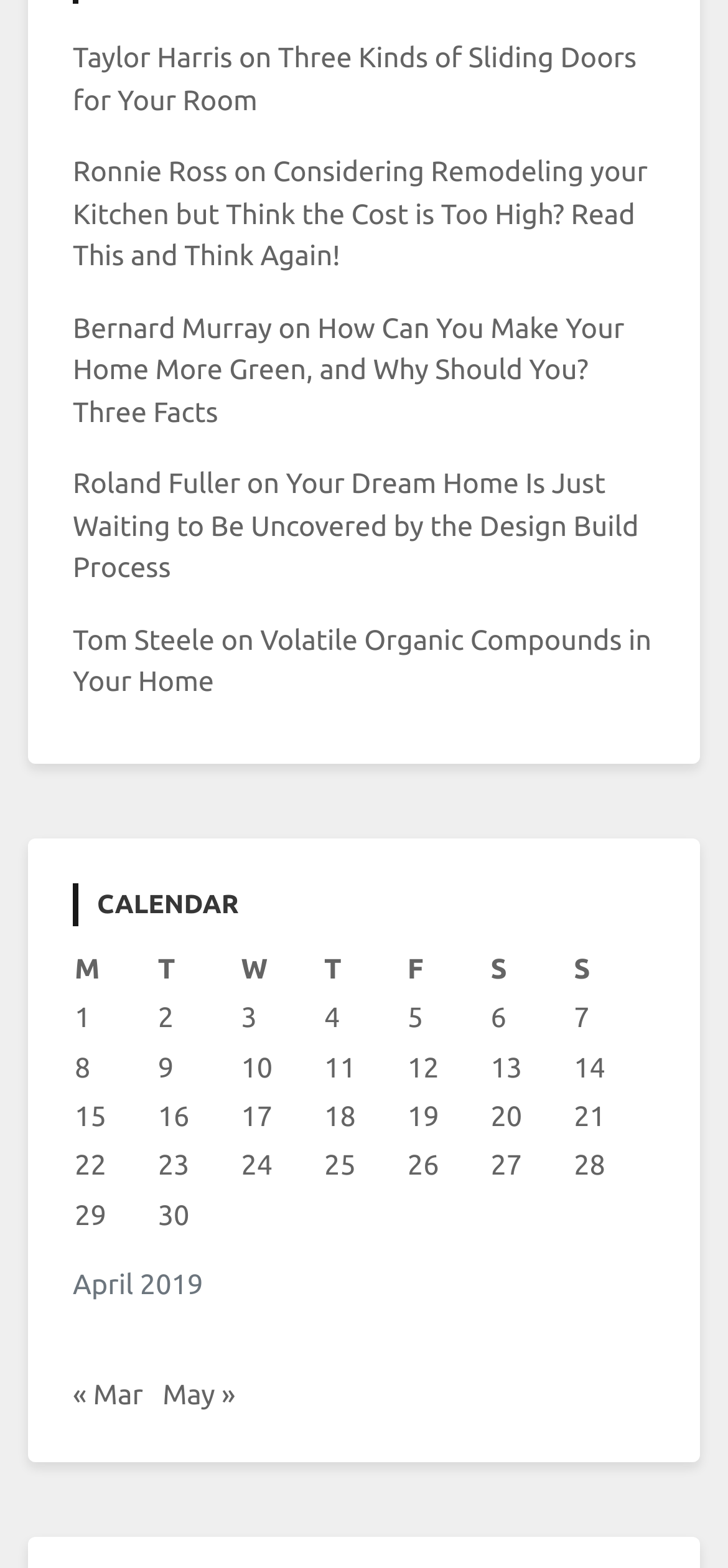Please locate the bounding box coordinates of the element that should be clicked to complete the given instruction: "View posts published on April 2, 2019".

[0.217, 0.639, 0.239, 0.659]